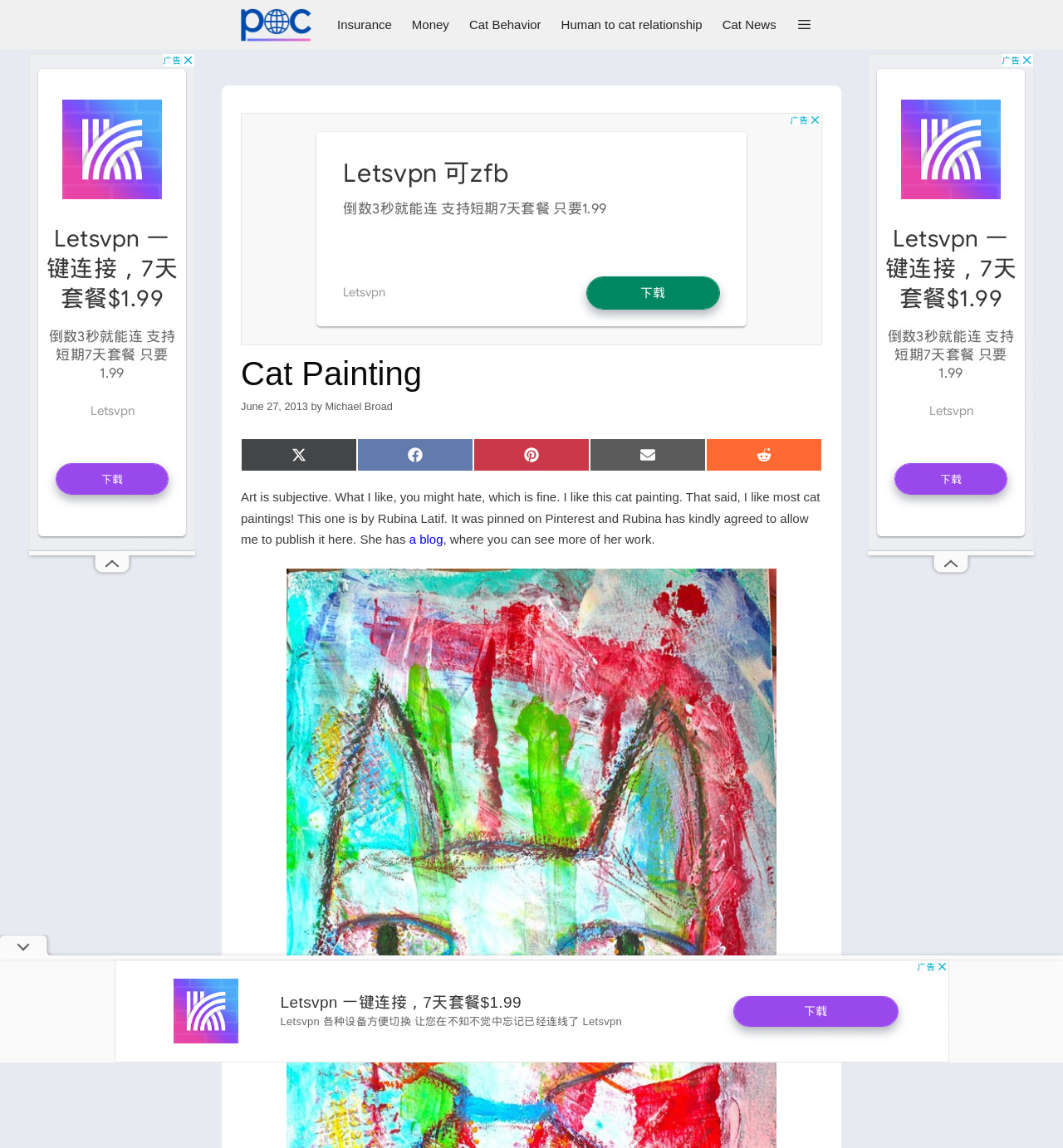Please determine the bounding box coordinates of the element's region to click for the following instruction: "Click on the 'Share on Twitter' link".

[0.227, 0.382, 0.336, 0.411]